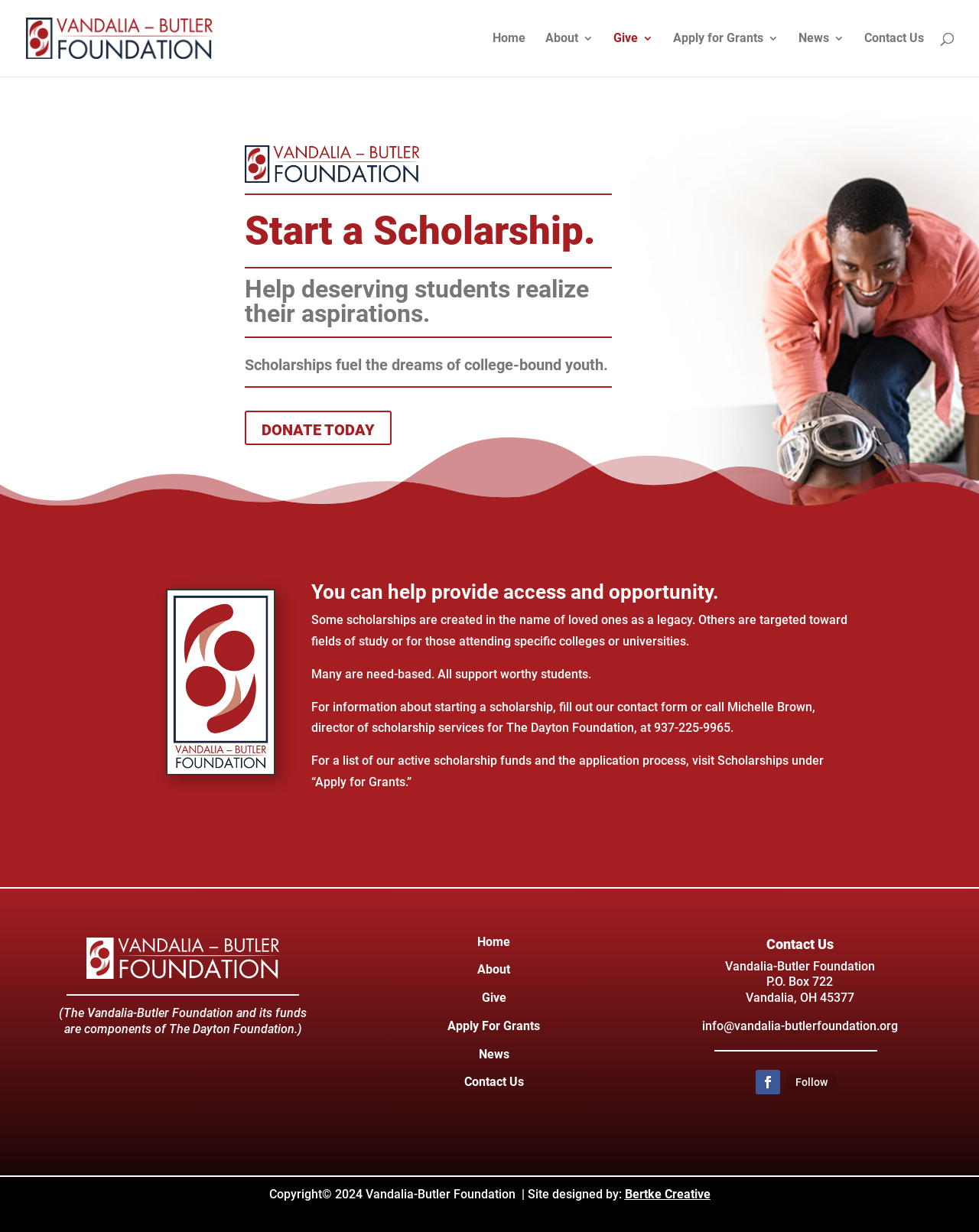Generate the text of the webpage's primary heading.

Start a Scholarship.